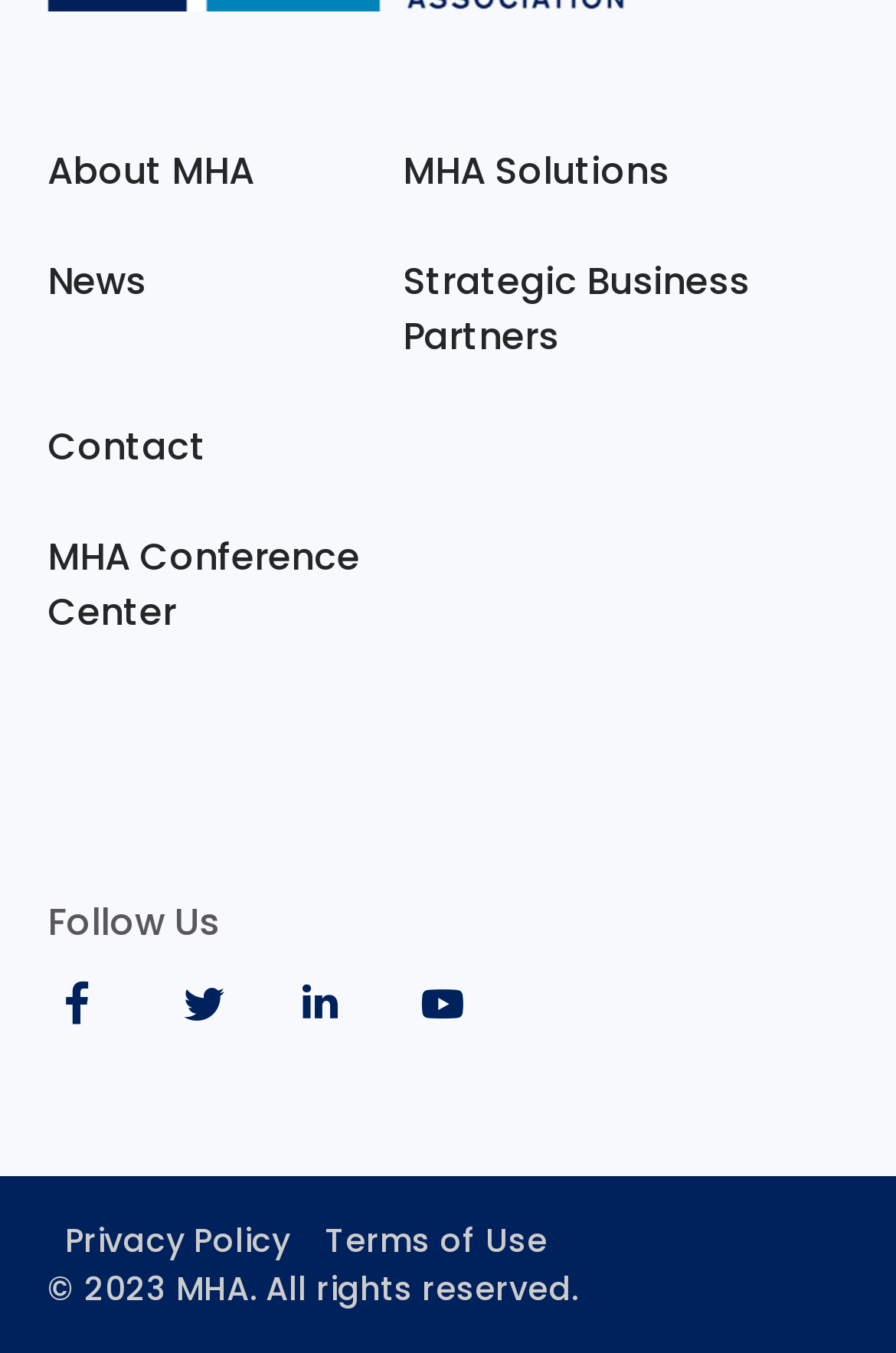Calculate the bounding box coordinates of the UI element given the description: "Privacy Policy".

[0.053, 0.9, 0.343, 0.936]